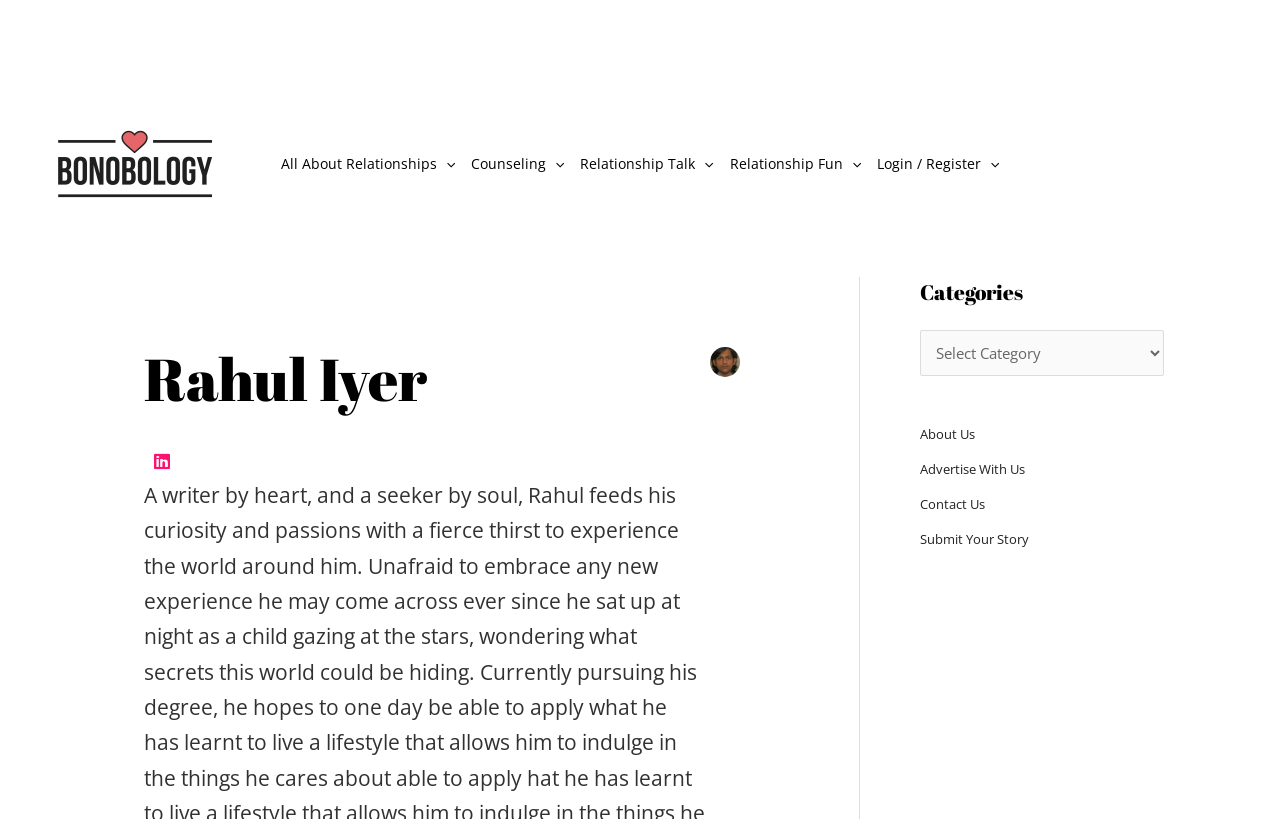Identify the bounding box coordinates of the clickable section necessary to follow the following instruction: "Click on Bonobology logo". The coordinates should be presented as four float numbers from 0 to 1, i.e., [left, top, right, bottom].

[0.039, 0.156, 0.172, 0.243]